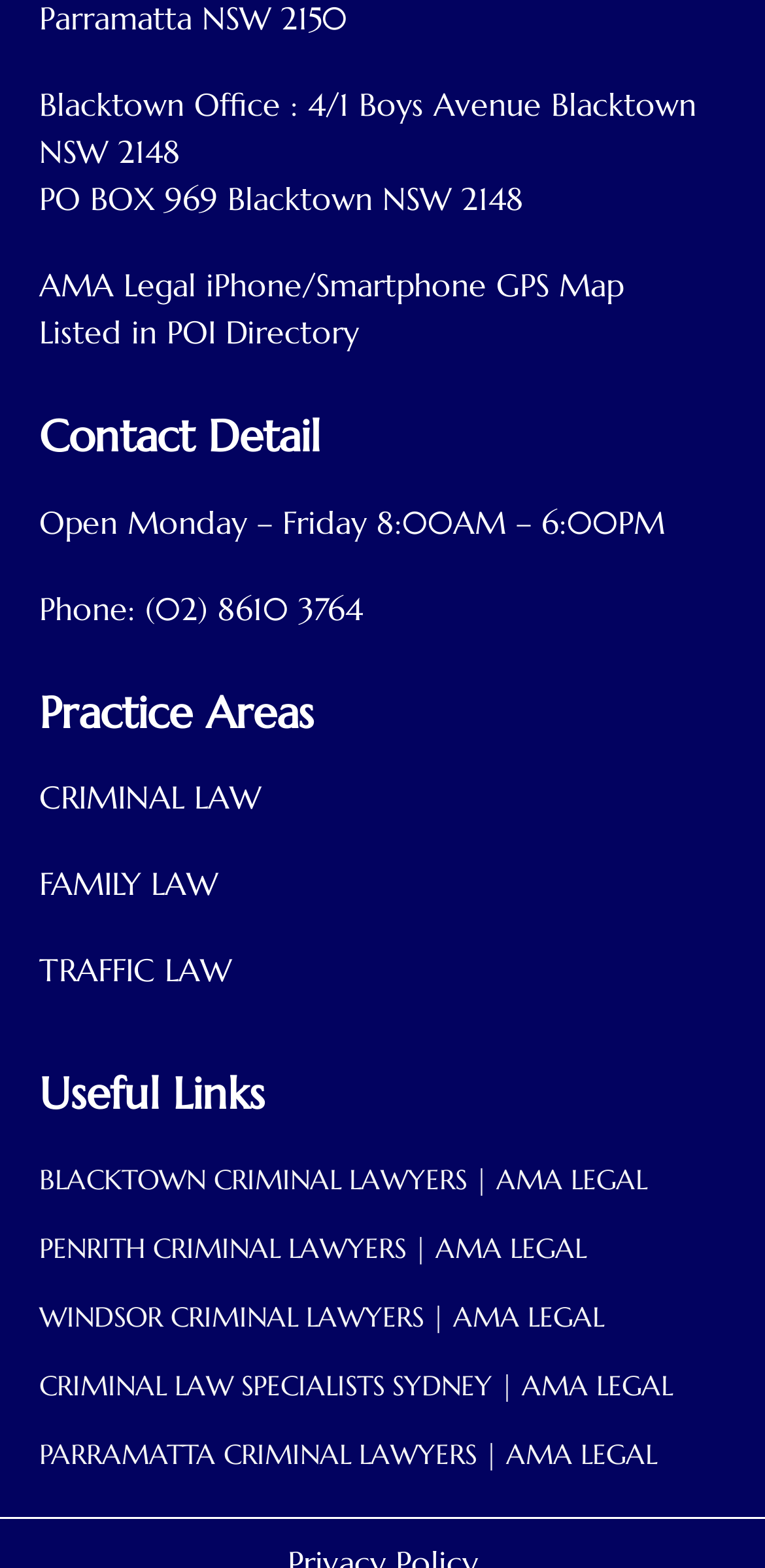Find the bounding box coordinates of the element you need to click on to perform this action: 'Connect with Facebook'. The coordinates should be represented by four float values between 0 and 1, in the format [left, top, right, bottom].

None